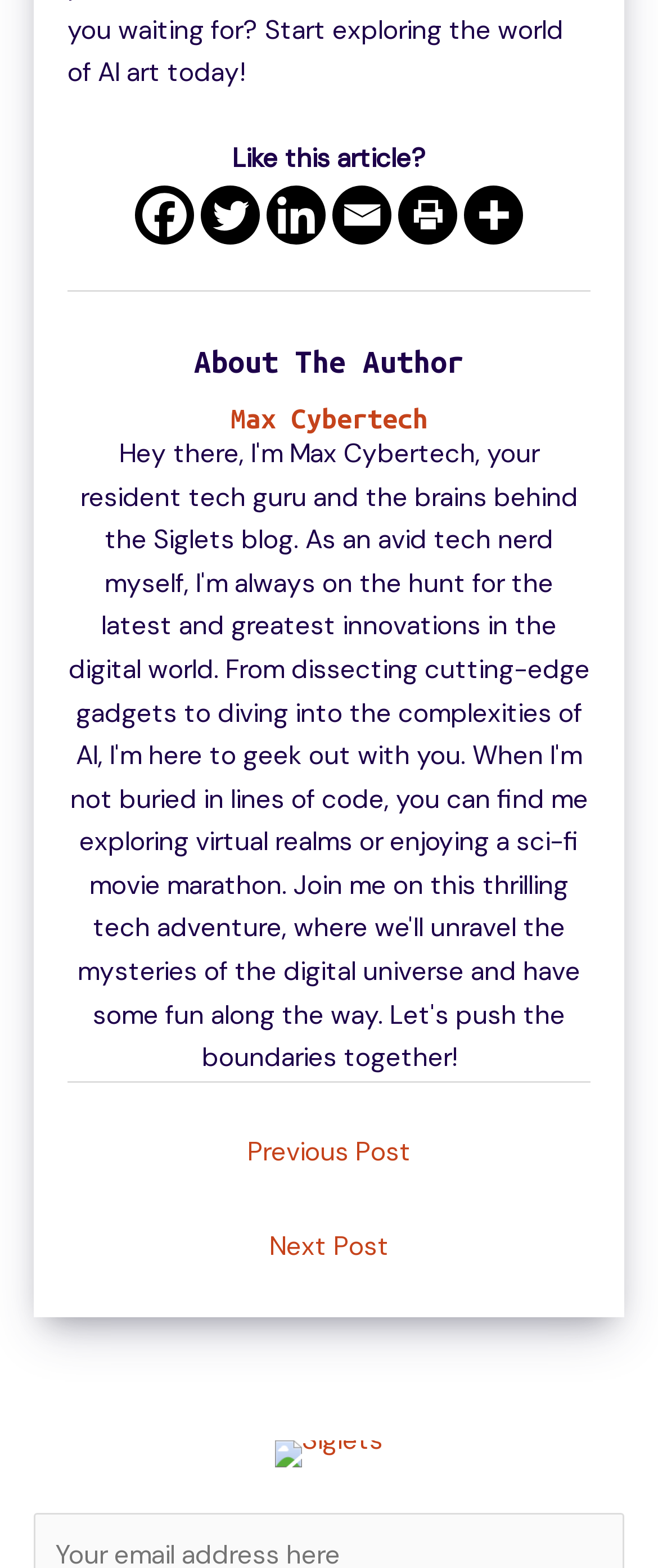Specify the bounding box coordinates of the area to click in order to execute this command: 'Click on the youtube link'. The coordinates should consist of four float numbers ranging from 0 to 1, and should be formatted as [left, top, right, bottom].

None